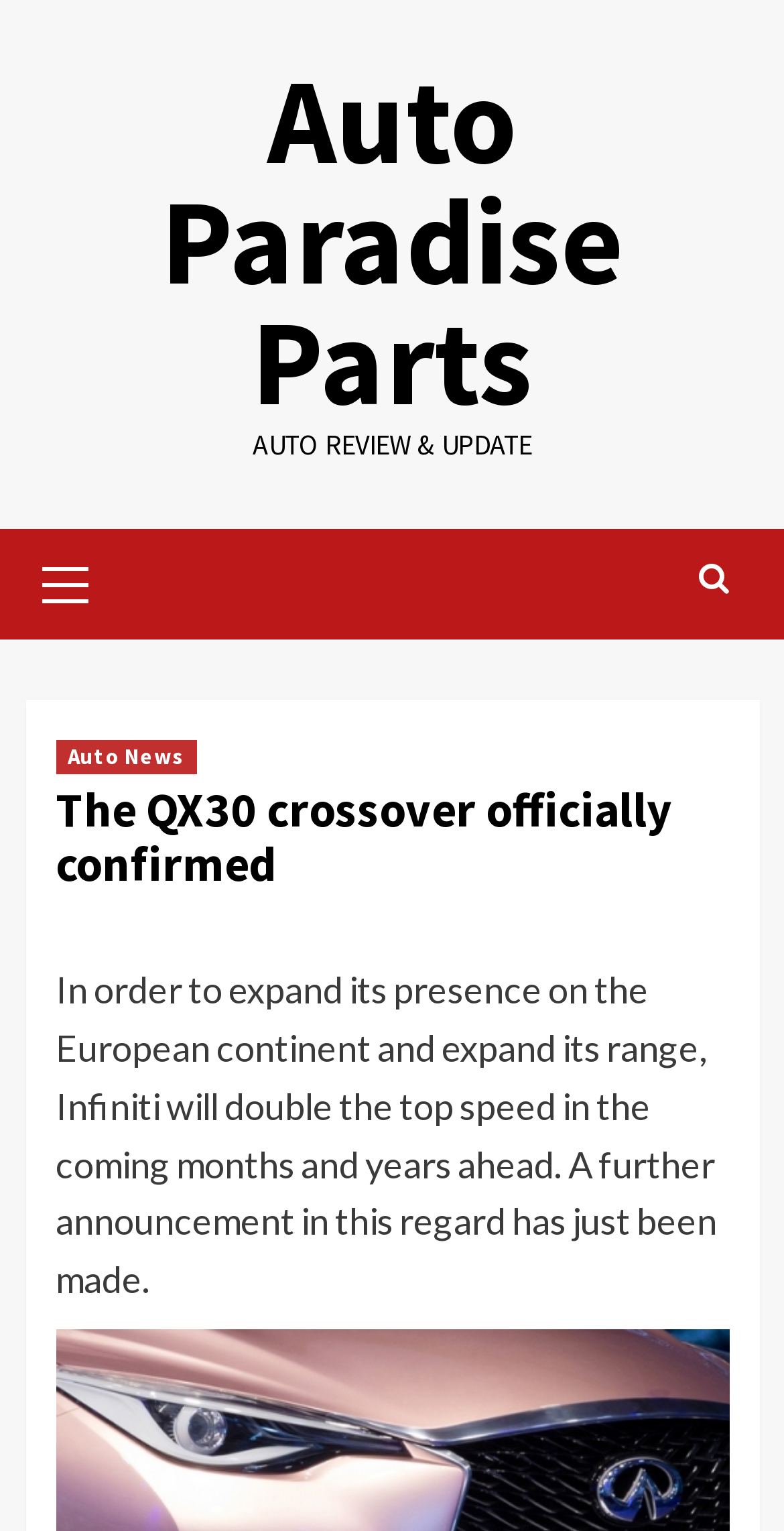What is the icon represented by ''?
Kindly answer the question with as much detail as you can.

The '' icon is commonly used to represent a search function, and its location on the webpage suggests that it is used to search for content within the website.